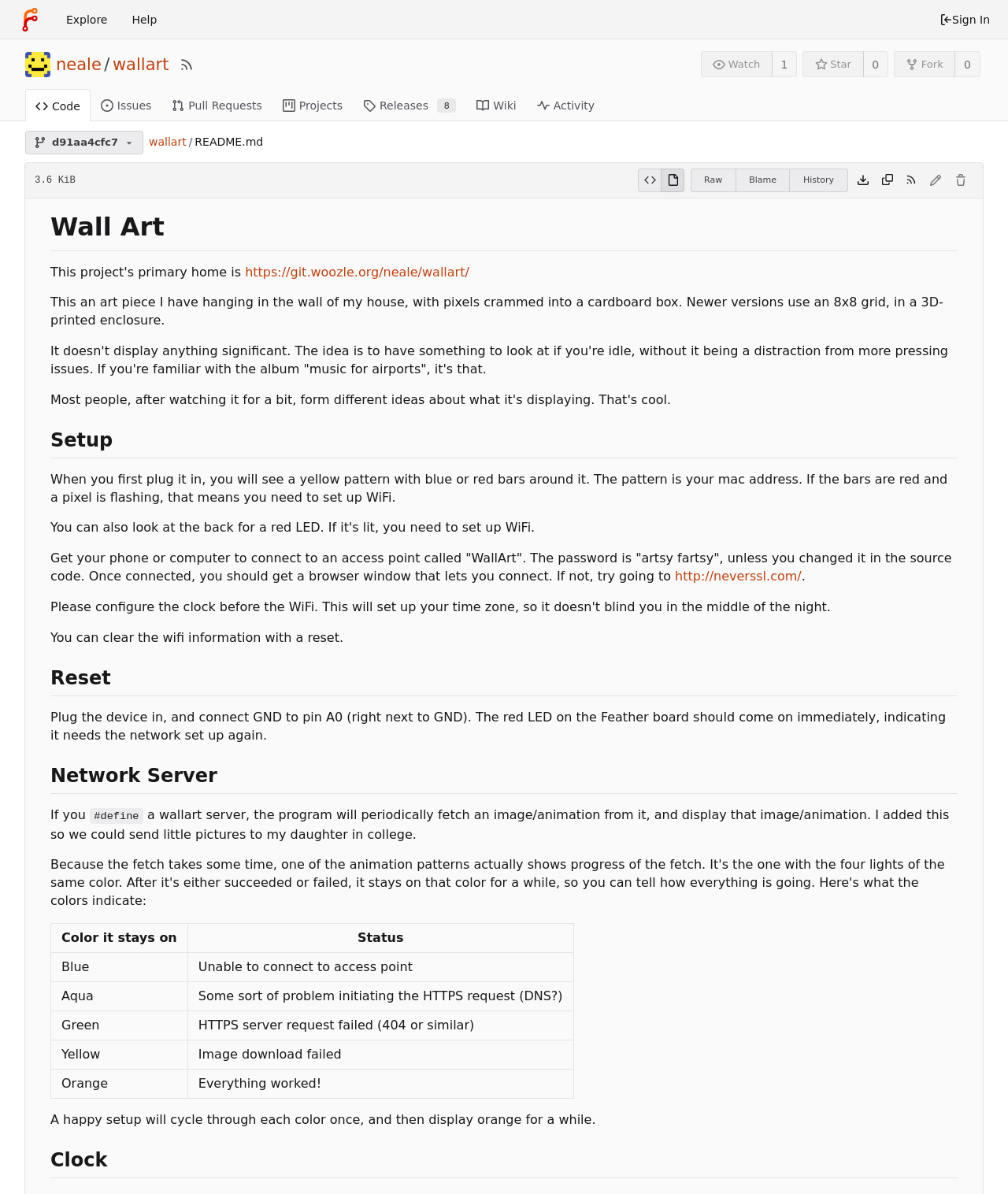Identify the bounding box coordinates of the region I need to click to complete this instruction: "Click on the 'Code' link".

[0.025, 0.075, 0.09, 0.102]